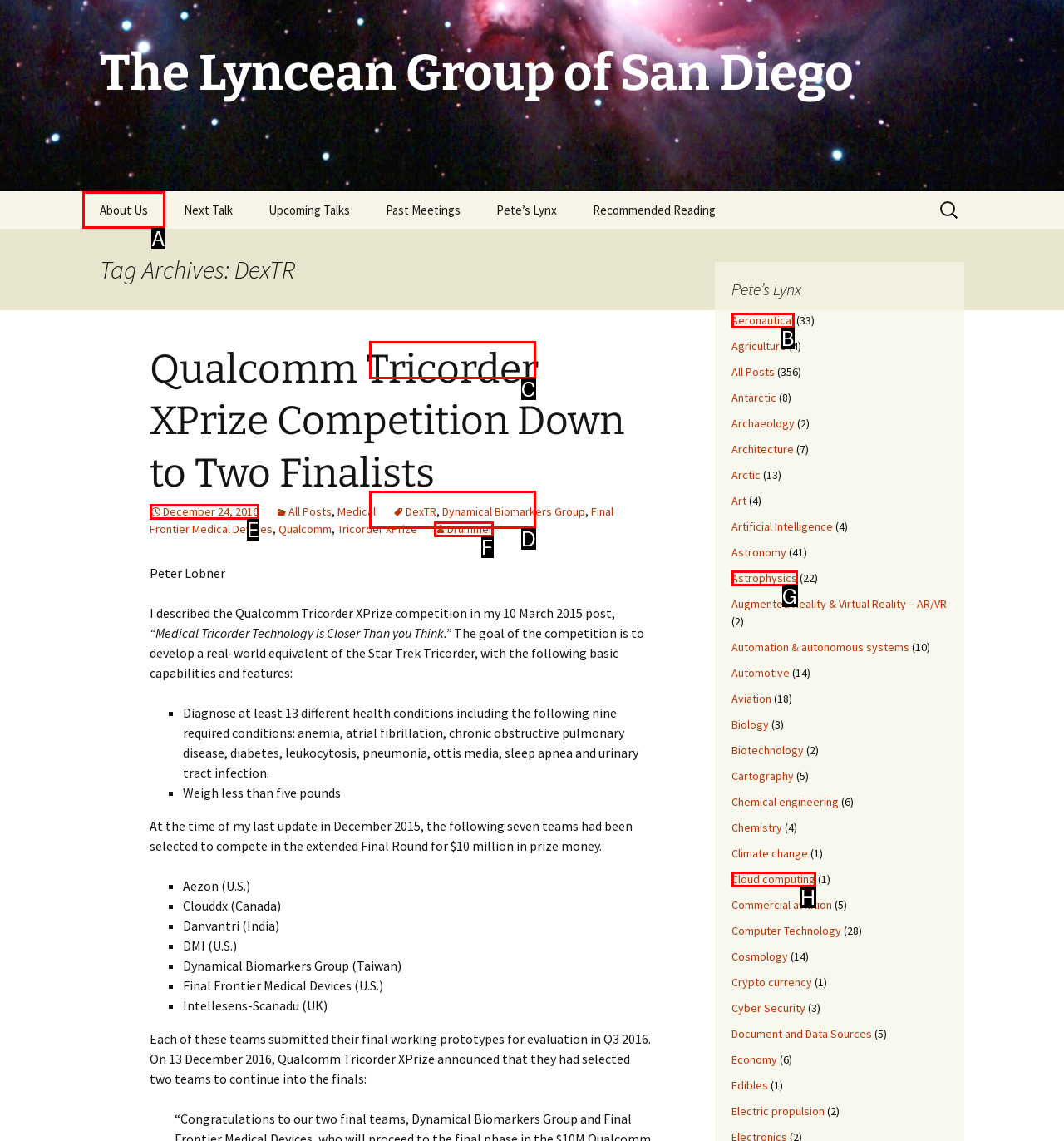Indicate the HTML element that should be clicked to perform the task: Go to About Us page Reply with the letter corresponding to the chosen option.

A